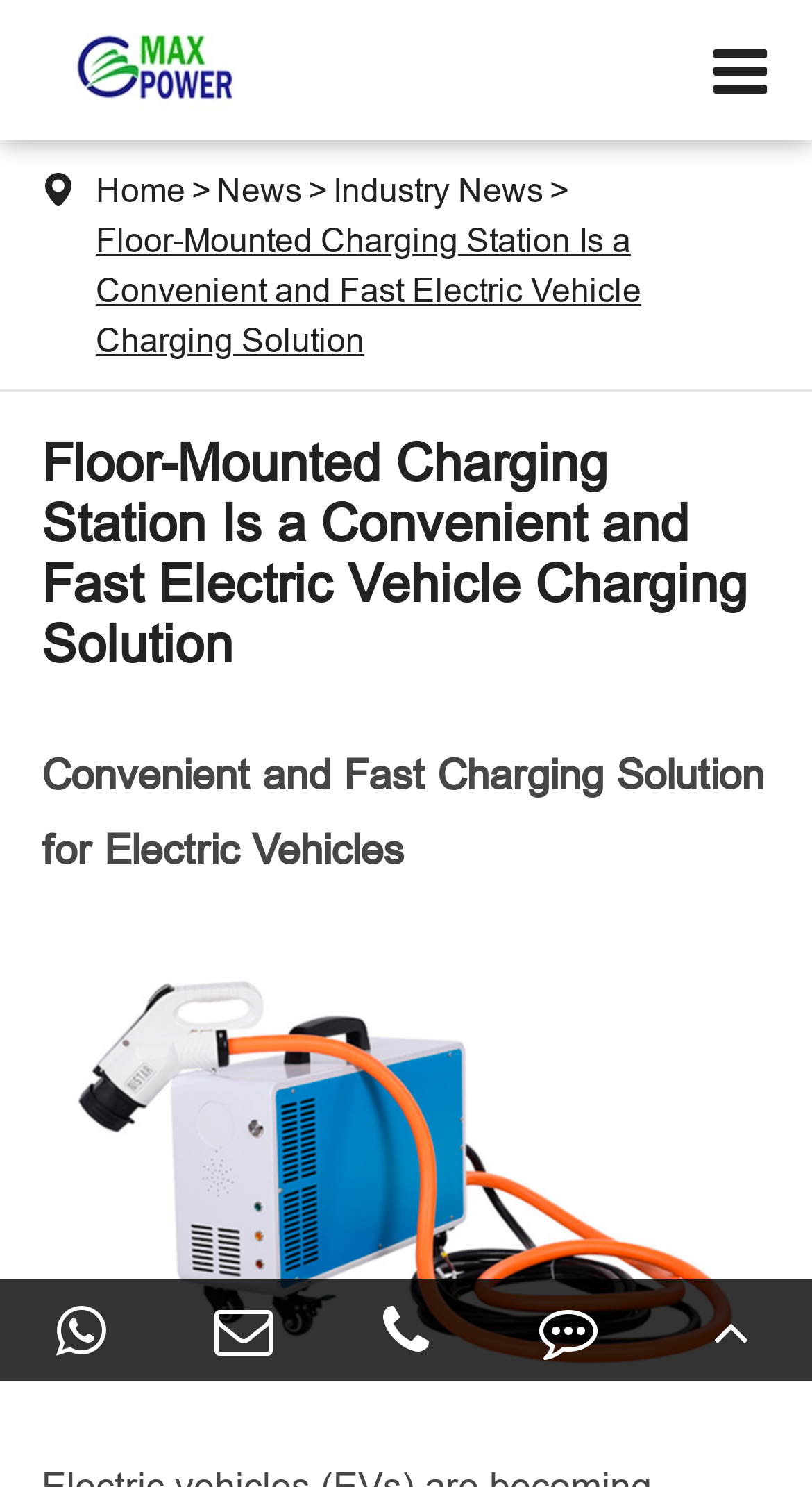Locate the bounding box coordinates of the element that needs to be clicked to carry out the instruction: "Go to the home page". The coordinates should be given as four float numbers ranging from 0 to 1, i.e., [left, top, right, bottom].

[0.118, 0.111, 0.228, 0.145]